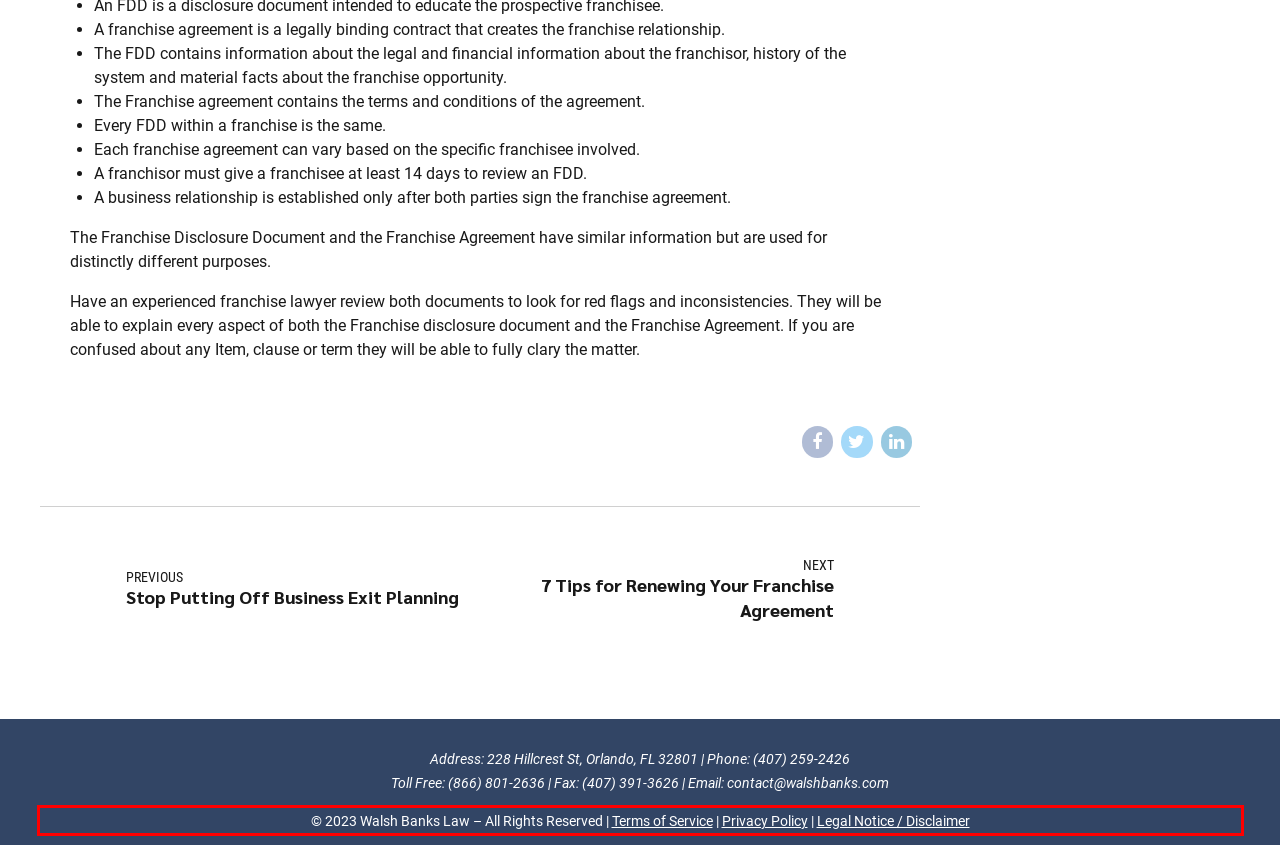Examine the webpage screenshot and use OCR to recognize and output the text within the red bounding box.

© 2023 Walsh Banks Law – All Rights Reserved | Terms of Service | Privacy Policy | Legal Notice / Disclaimer